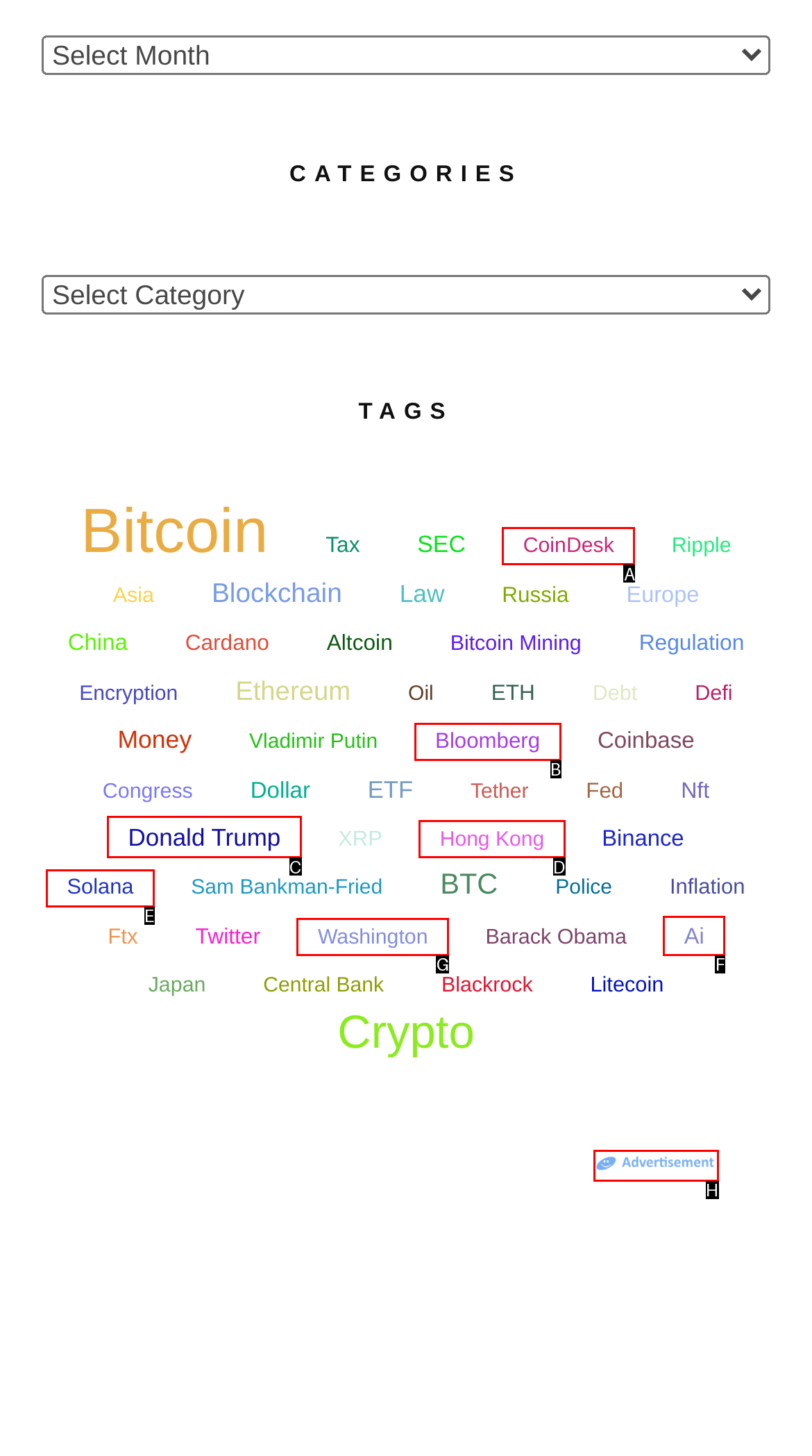Match the following description to the correct HTML element: Bloomberg Indicate your choice by providing the letter.

B